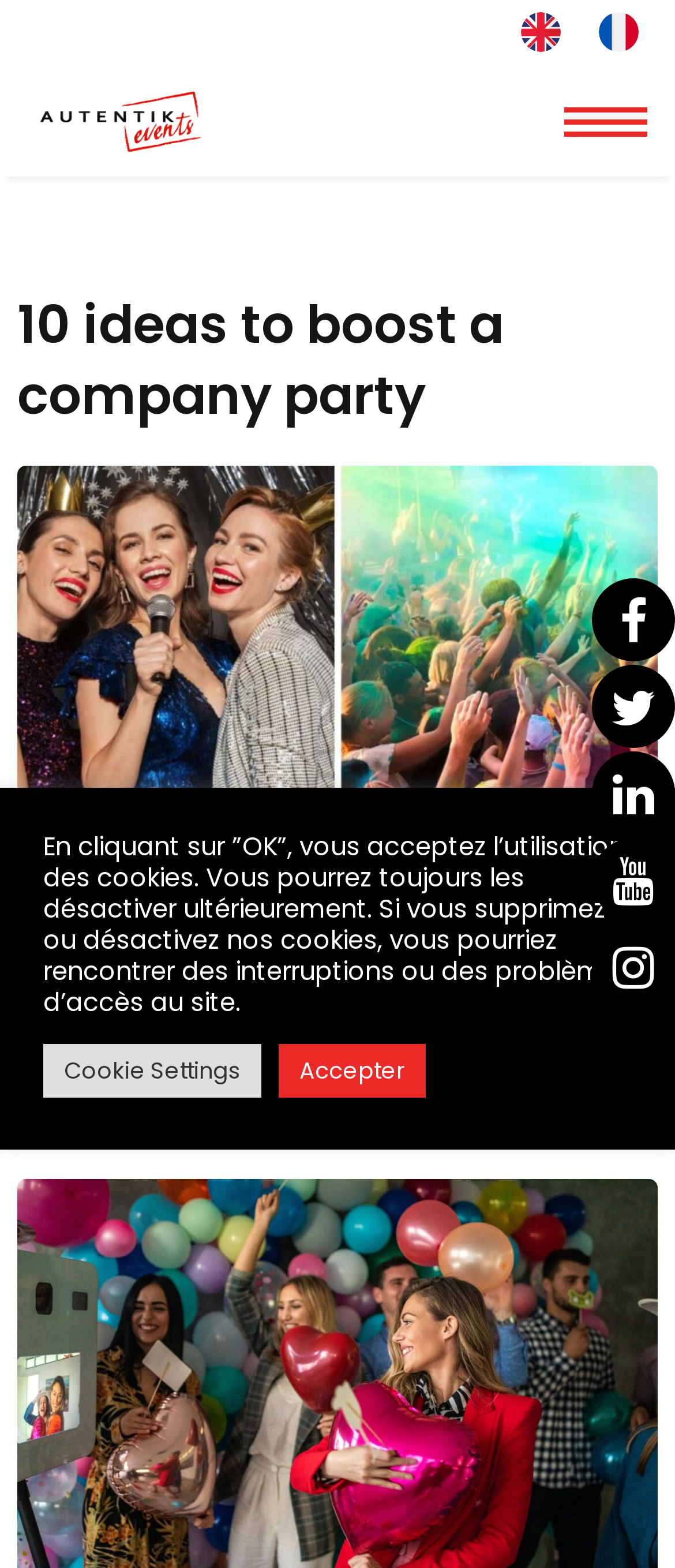Determine the bounding box coordinates of the element that should be clicked to execute the following command: "Share on social media".

[0.877, 0.367, 1.0, 0.422]